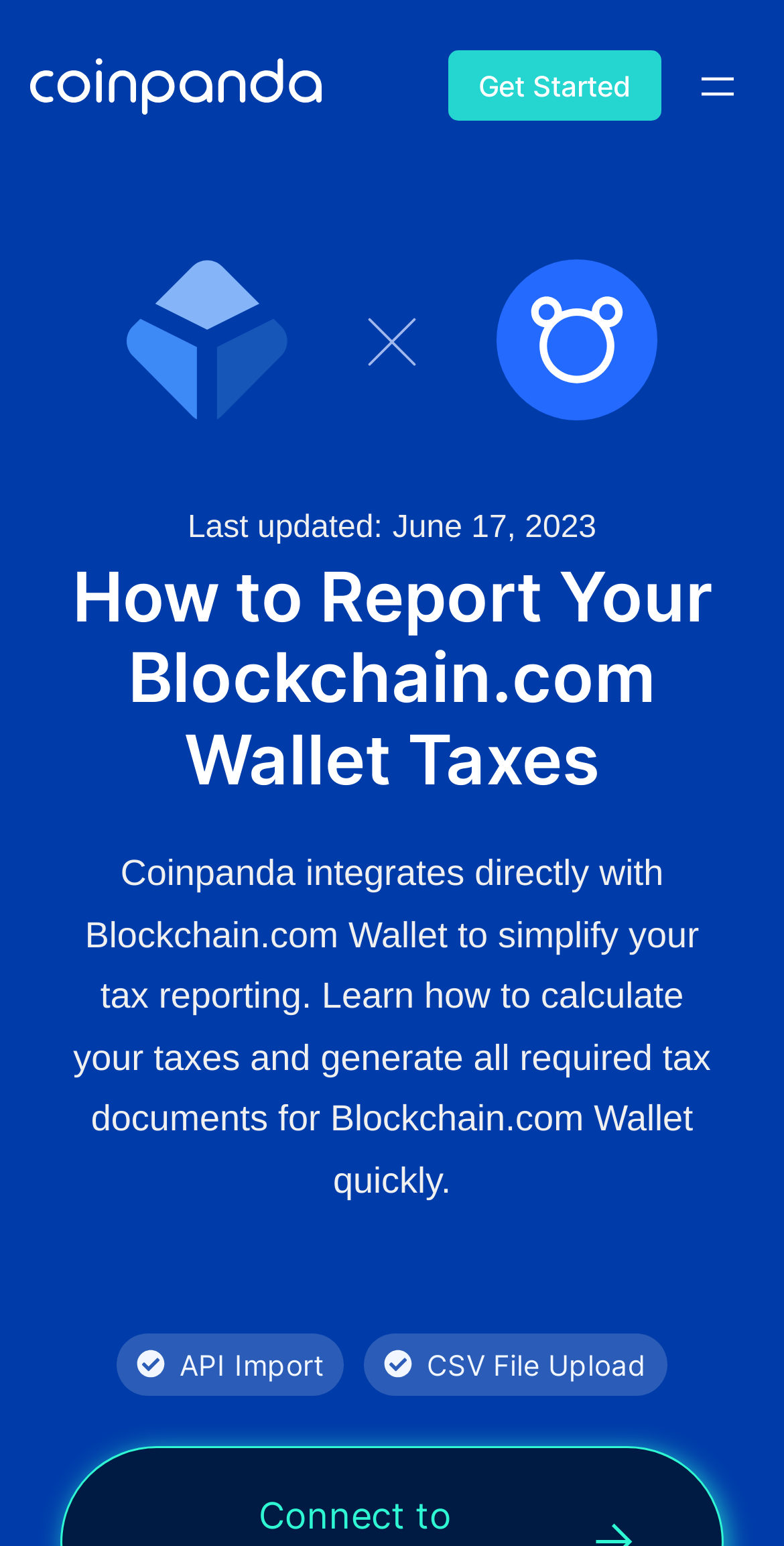Using the elements shown in the image, answer the question comprehensively: What type of wallet does Coinpanda integrate with?

The webpage explicitly states that Coinpanda integrates directly with Blockchain.com Wallet, which means it is designed to work with this specific type of wallet.